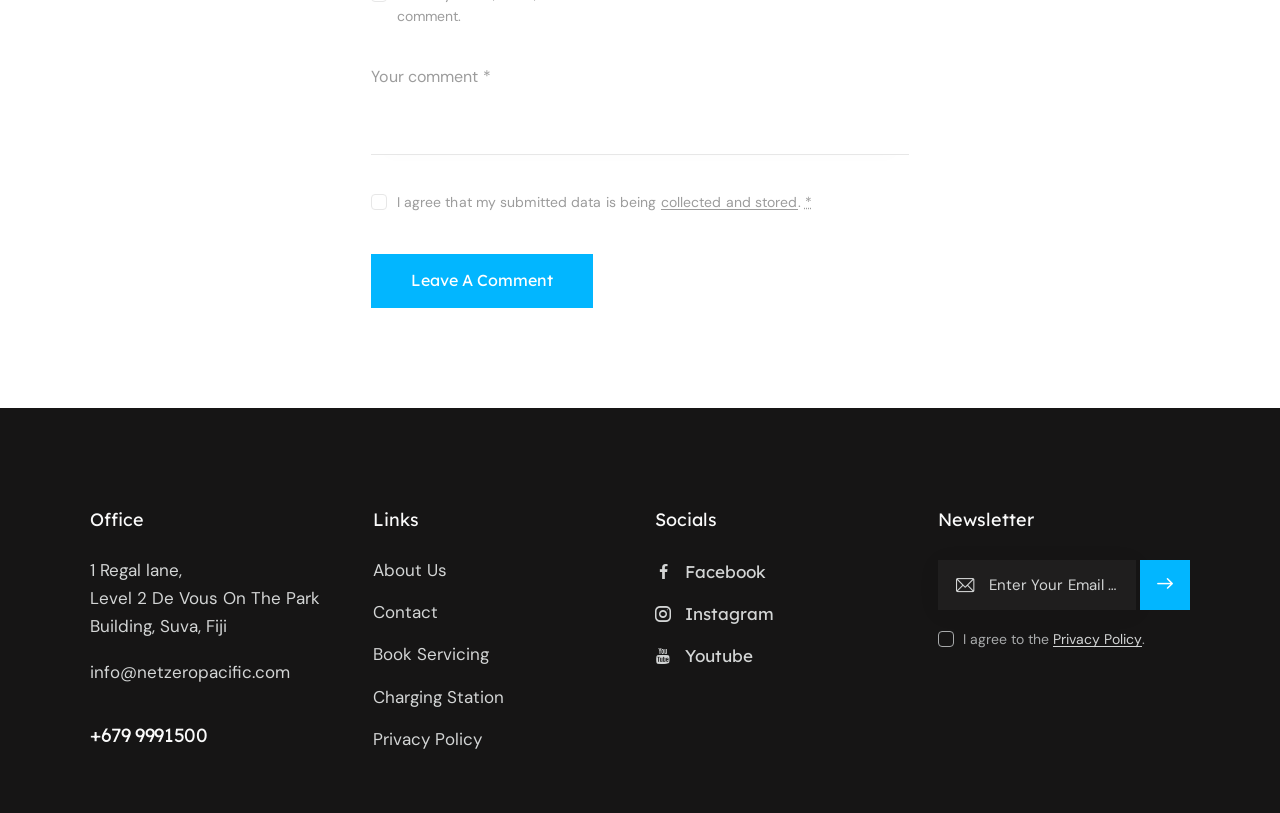Please find the bounding box for the UI element described by: "Book Servicing".

[0.291, 0.788, 0.382, 0.822]